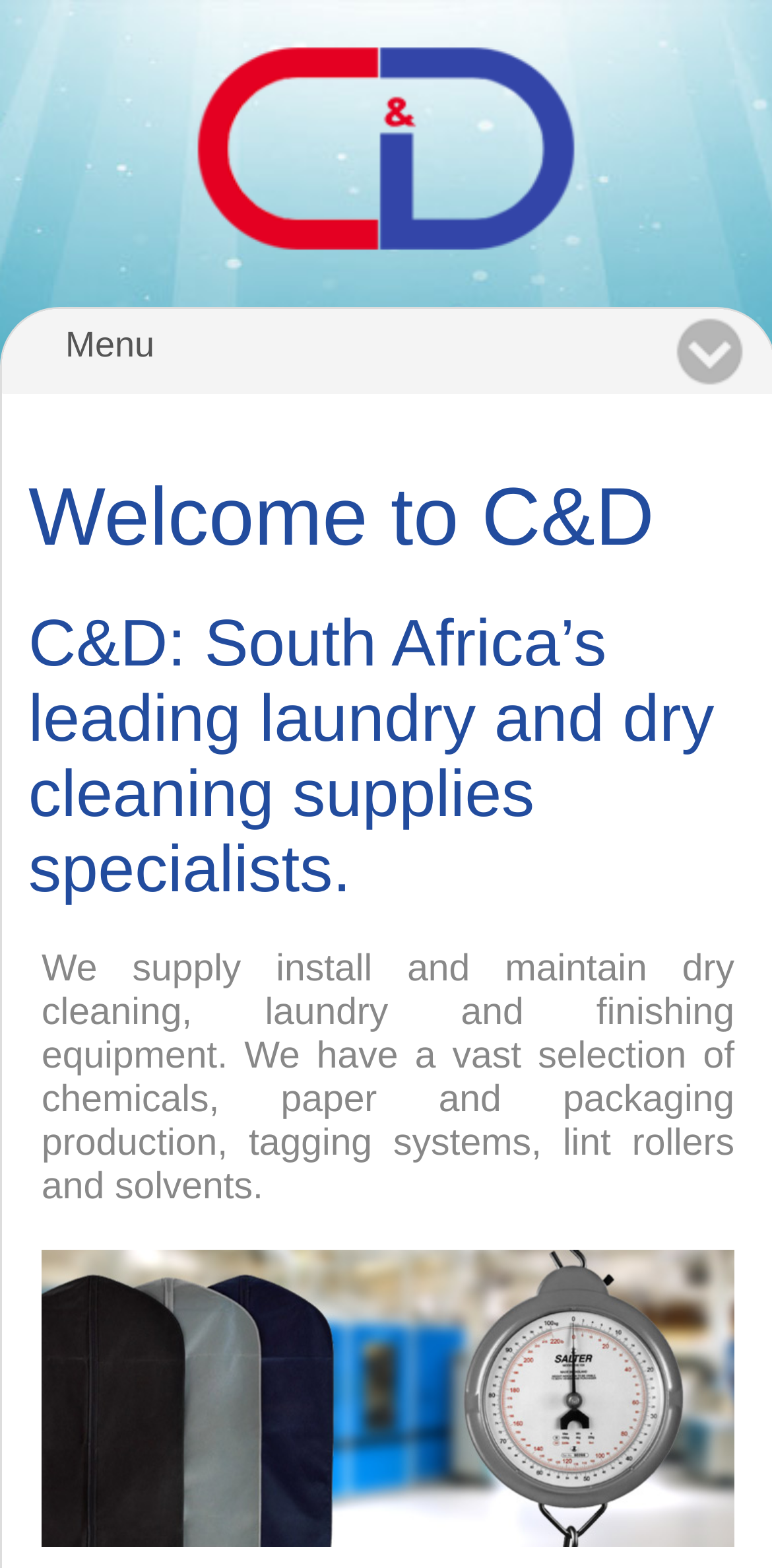What is the purpose of the company?
Look at the screenshot and provide an in-depth answer.

The company's purpose is to provide laundry and dry cleaning solutions, including equipment, chemicals, and other supplies, to its customers, as indicated by the text describing its services and products.